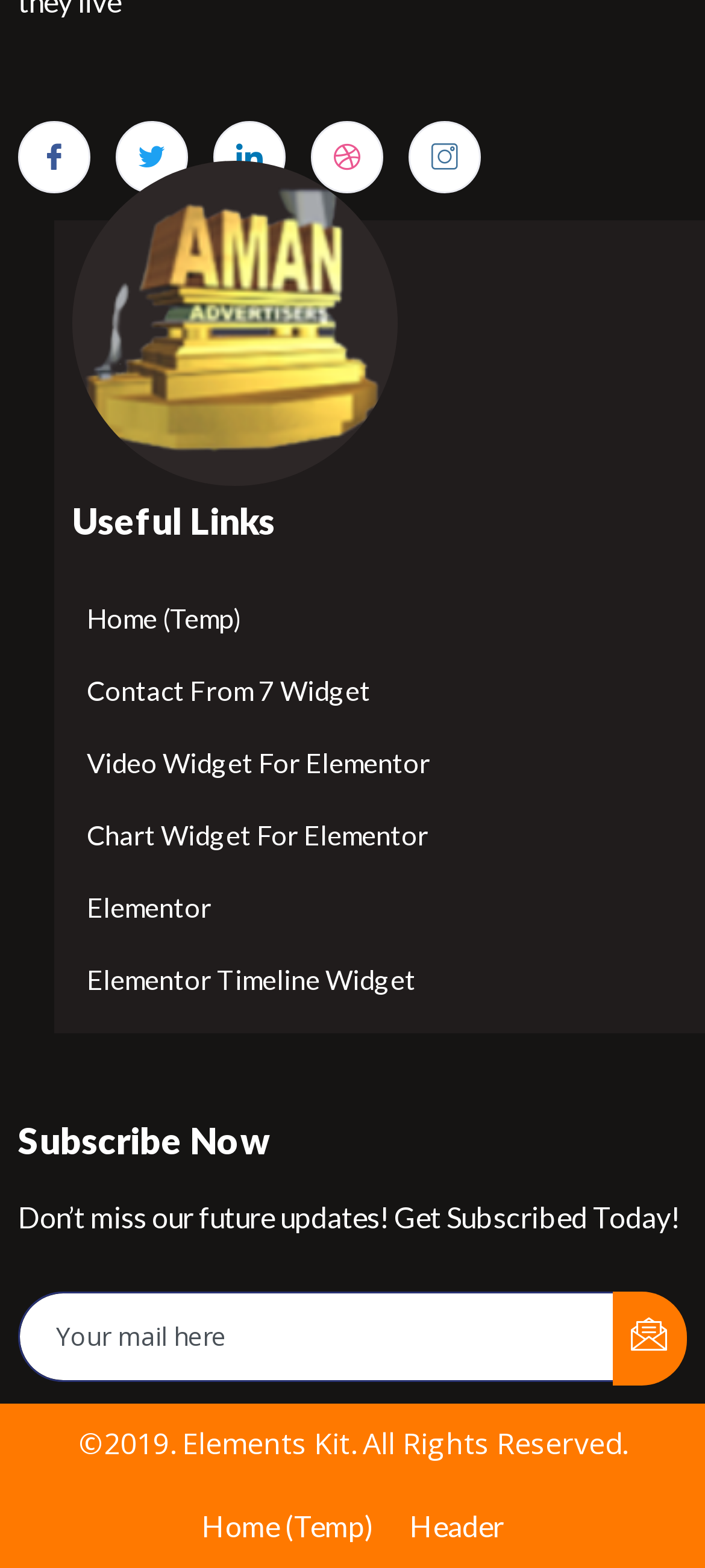Please provide a brief answer to the following inquiry using a single word or phrase:
What are the social media links available?

Facebook, Twitter, LinkedIn, dribbble, Instagram